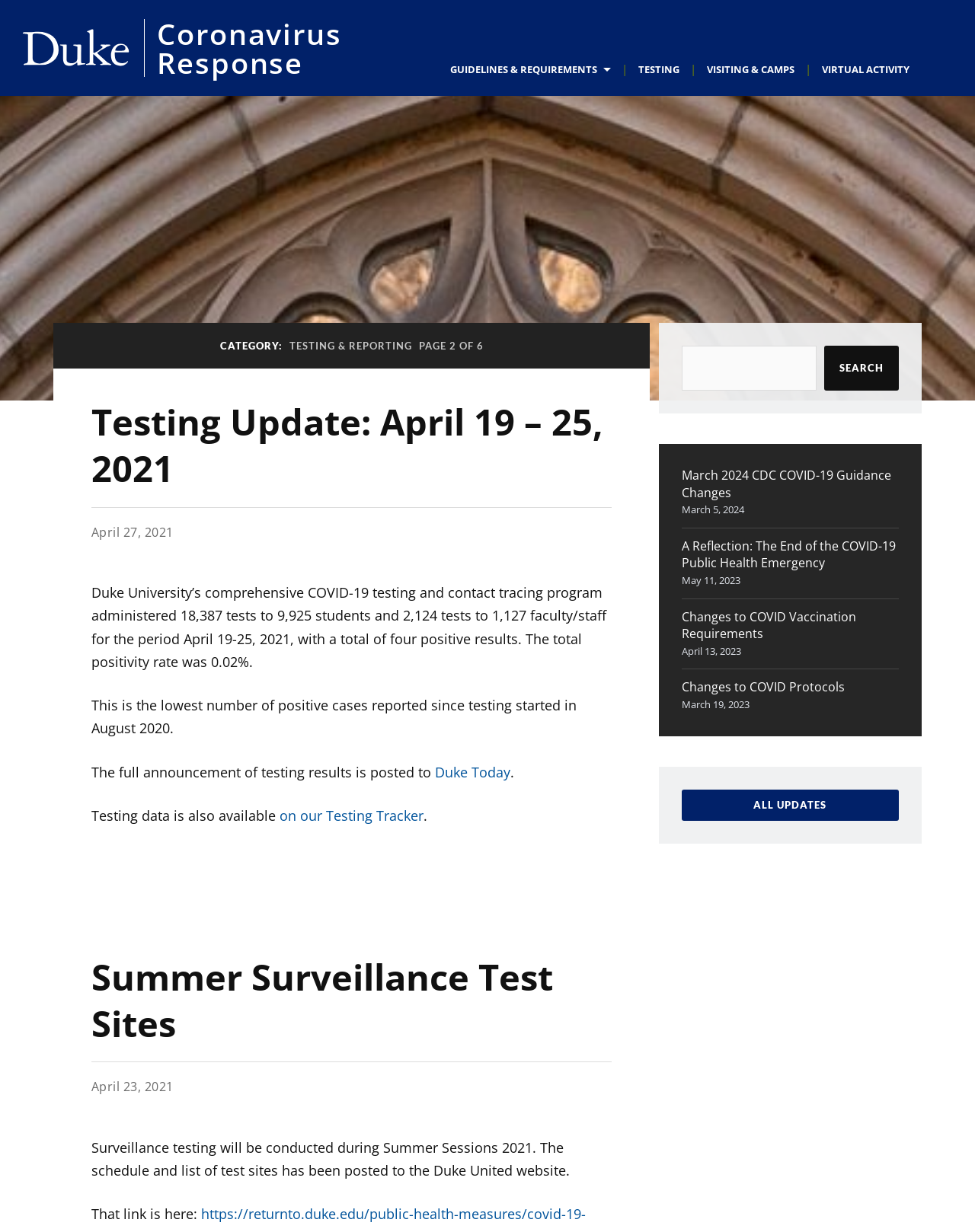Kindly determine the bounding box coordinates for the area that needs to be clicked to execute this instruction: "View all updates".

[0.699, 0.641, 0.922, 0.666]